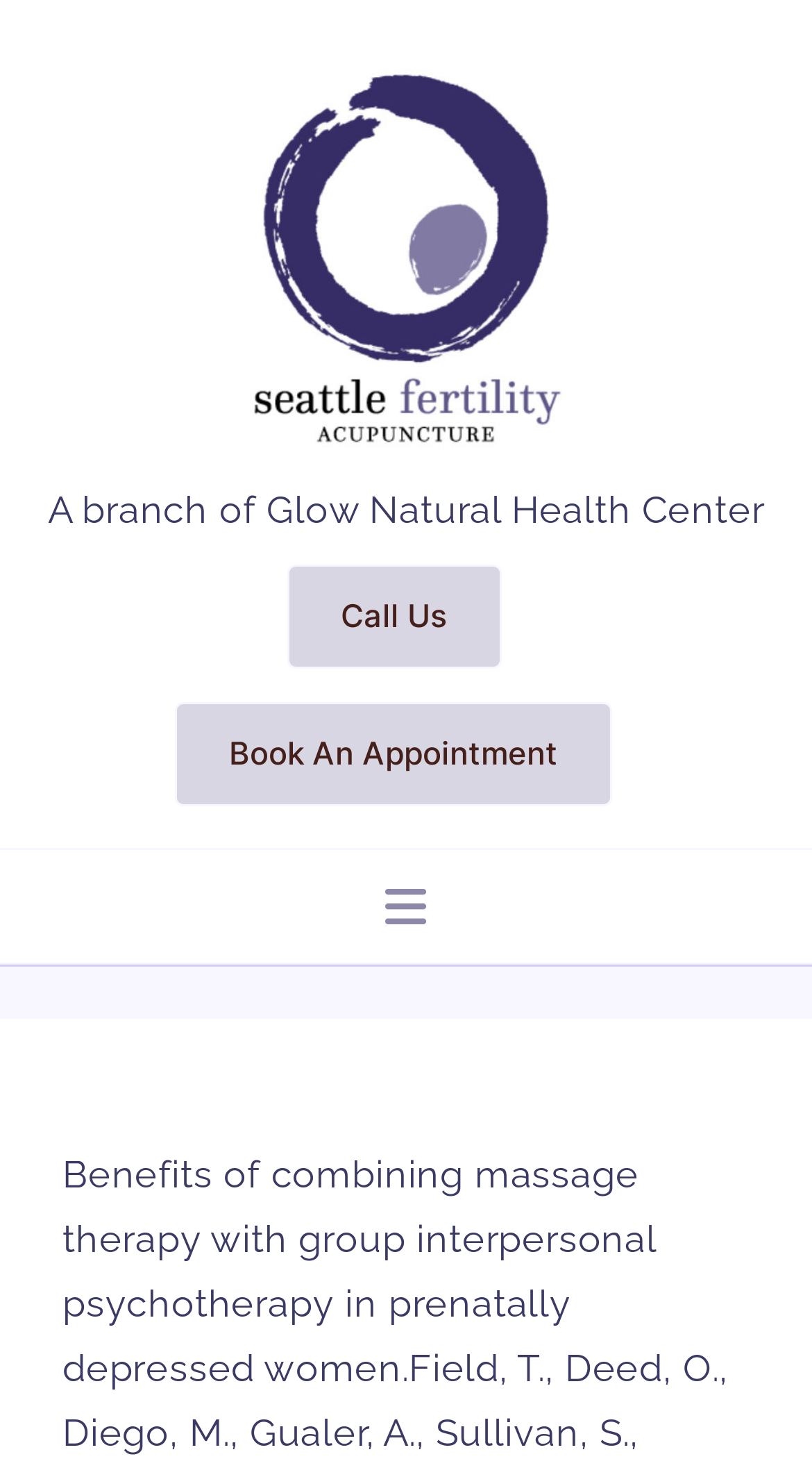How many types of treatment are listed?
Please answer the question with a single word or phrase, referencing the image.

4